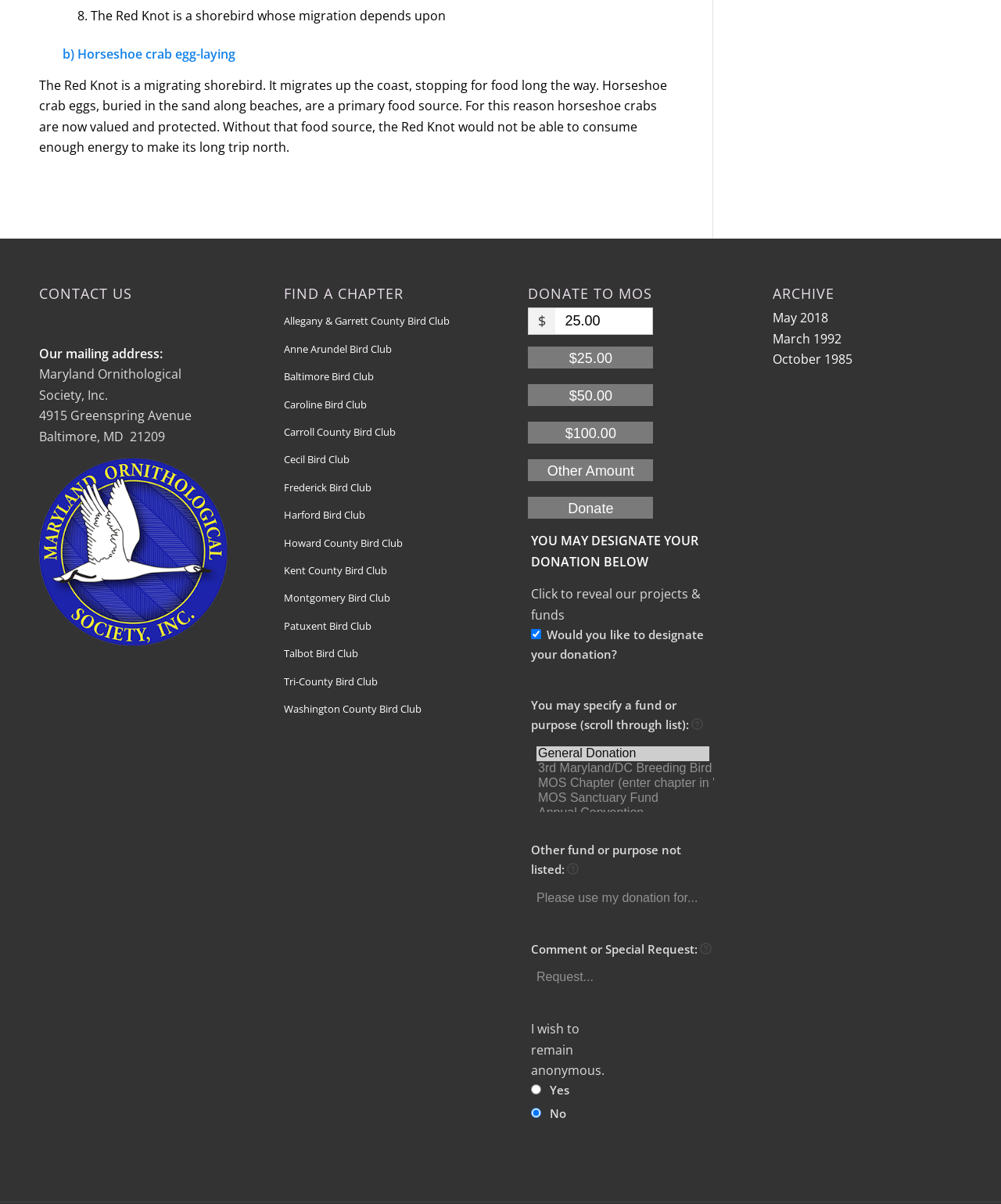Please identify the bounding box coordinates of the element's region that I should click in order to complete the following instruction: "Enter a donation amount". The bounding box coordinates consist of four float numbers between 0 and 1, i.e., [left, top, right, bottom].

[0.555, 0.256, 0.653, 0.278]